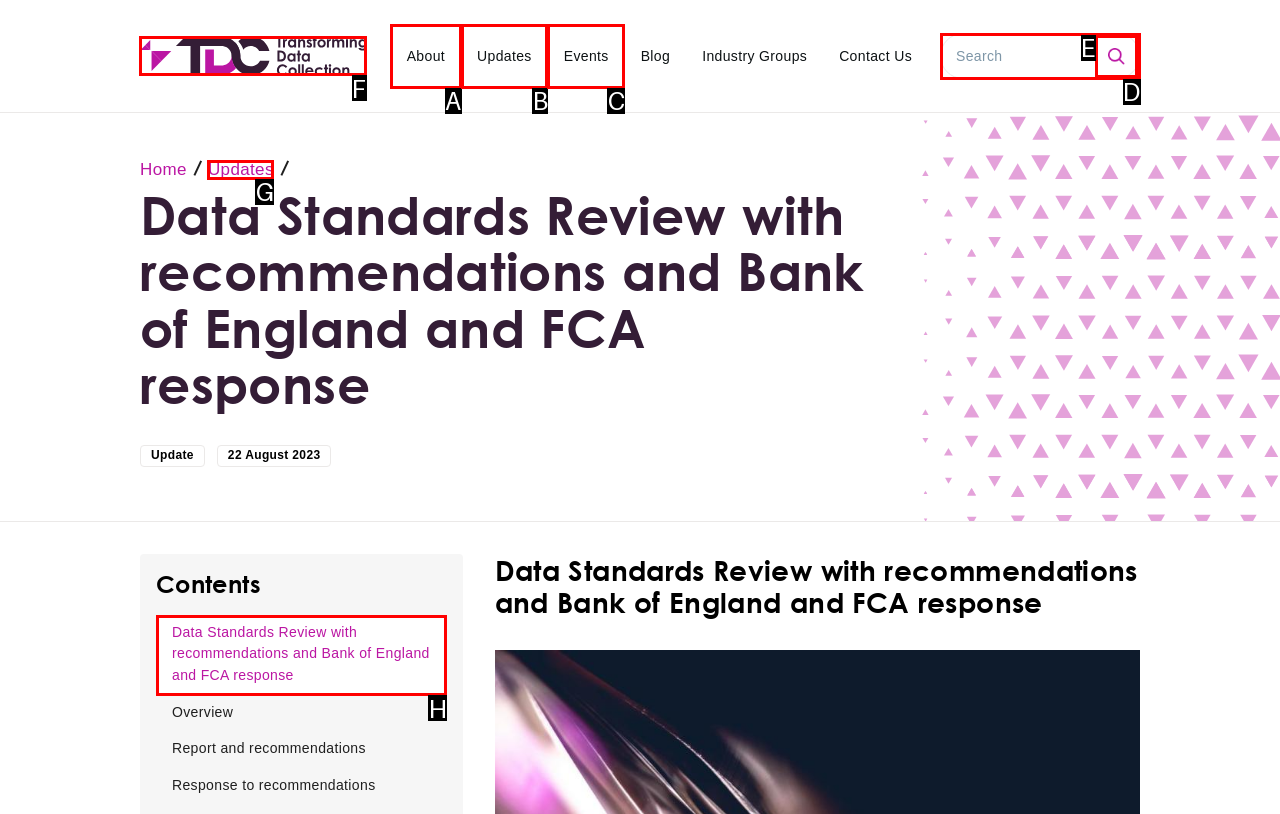Find the appropriate UI element to complete the task: Search for:. Indicate your choice by providing the letter of the element.

None